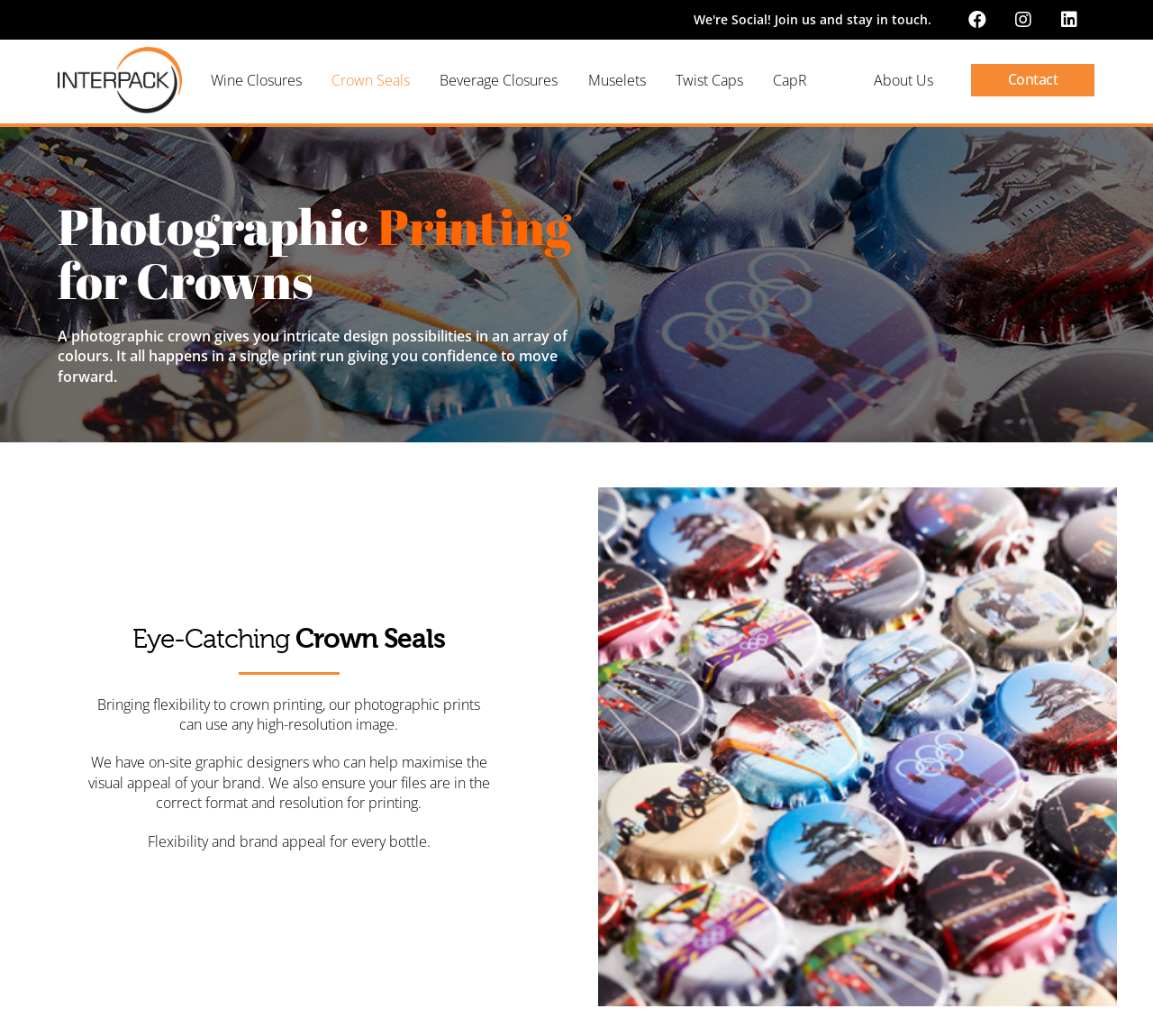Identify the bounding box coordinates of the clickable region required to complete the instruction: "View Wine Closures". The coordinates should be given as four float numbers within the range of 0 and 1, i.e., [left, top, right, bottom].

[0.158, 0.058, 0.286, 0.098]